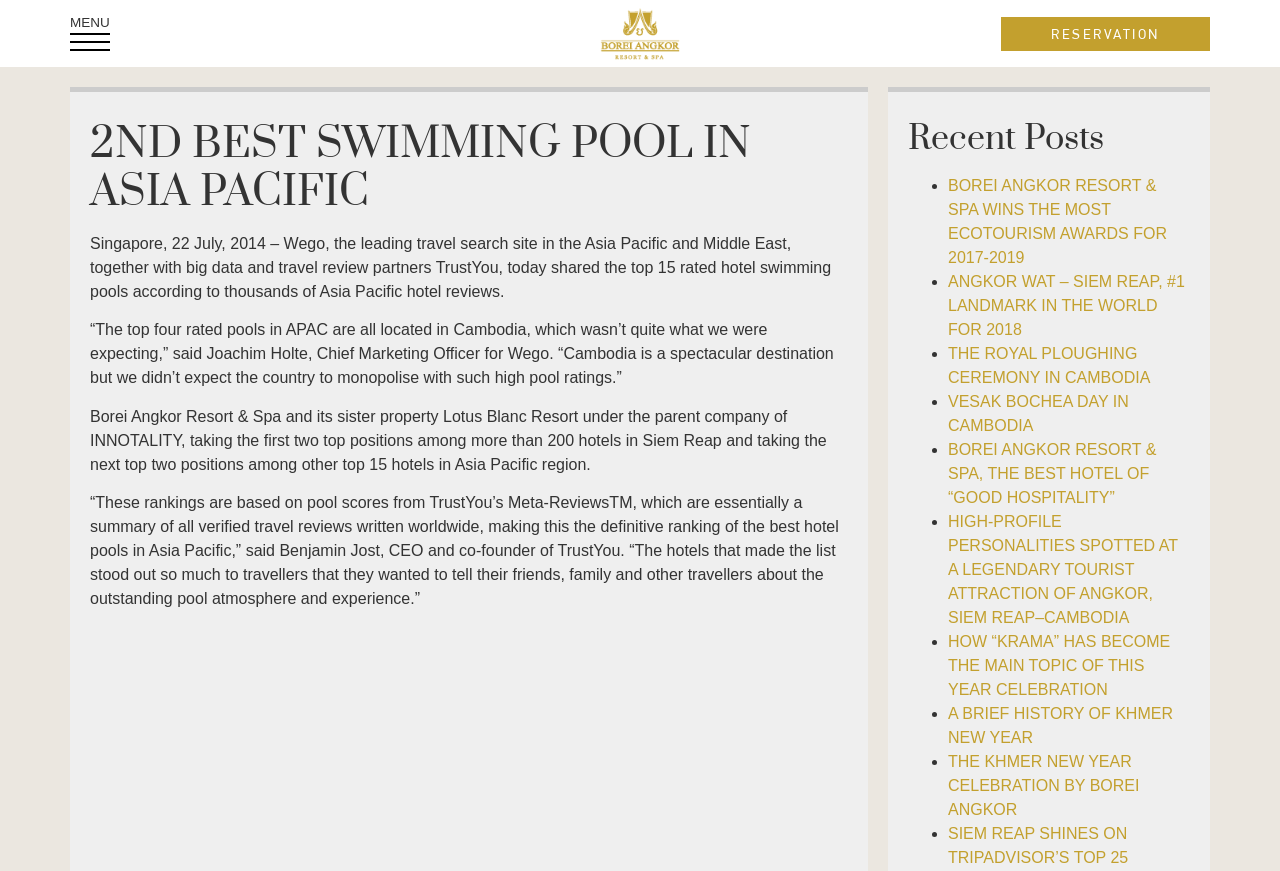Craft a detailed narrative of the webpage's structure and content.

The webpage appears to be a blog or news article page, with a focus on a specific resort, Borei Angkor Resort & Spa. At the top of the page, there is a header with the title "2ND BEST SWIMMING POOL IN ASIA PACIFIC - BOREI ANGKOR RESORT & SPA". Below this, there are two links, one labeled "" and another labeled "RESERVATION", positioned on the right side of the page.

The main content of the page is divided into several sections. The first section contains a series of paragraphs discussing the top-rated hotel swimming pools in Asia Pacific, with quotes from Joachim Holte, Chief Marketing Officer for Wego, and Benjamin Jost, CEO and co-founder of TrustYou. This section is positioned near the top of the page, taking up about a quarter of the page's height.

Below this section, there is a heading labeled "Recent Posts", followed by a list of links to other articles or blog posts. Each link is preceded by a bullet point (•) and is positioned in a vertical column, taking up about half of the page's width. The links appear to be related to the resort, with topics such as awards, landmarks, and cultural events.

Overall, the page has a clean and organized layout, with clear headings and concise text. The use of bullet points and links makes it easy to navigate and find related content.